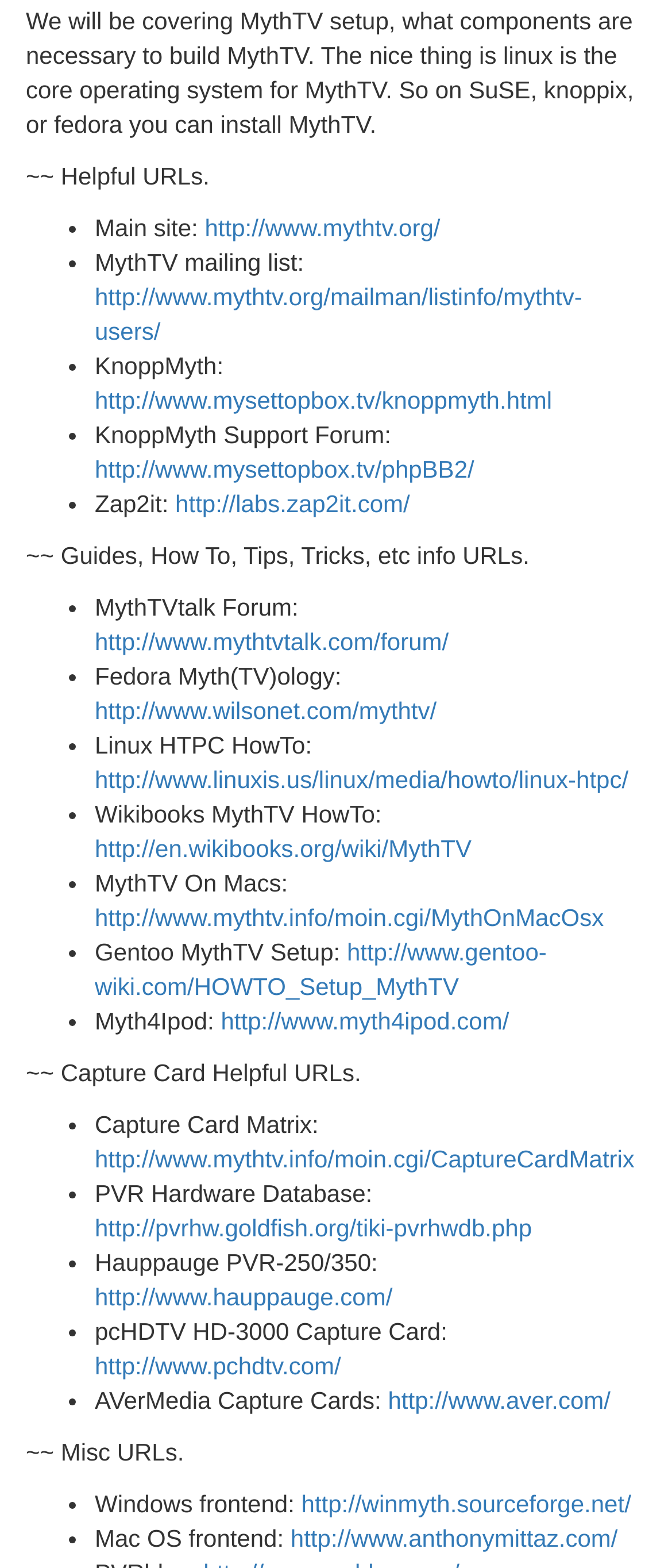Please find the bounding box coordinates of the element that needs to be clicked to perform the following instruction: "Check the Capture Card Matrix". The bounding box coordinates should be four float numbers between 0 and 1, represented as [left, top, right, bottom].

[0.141, 0.73, 0.944, 0.748]